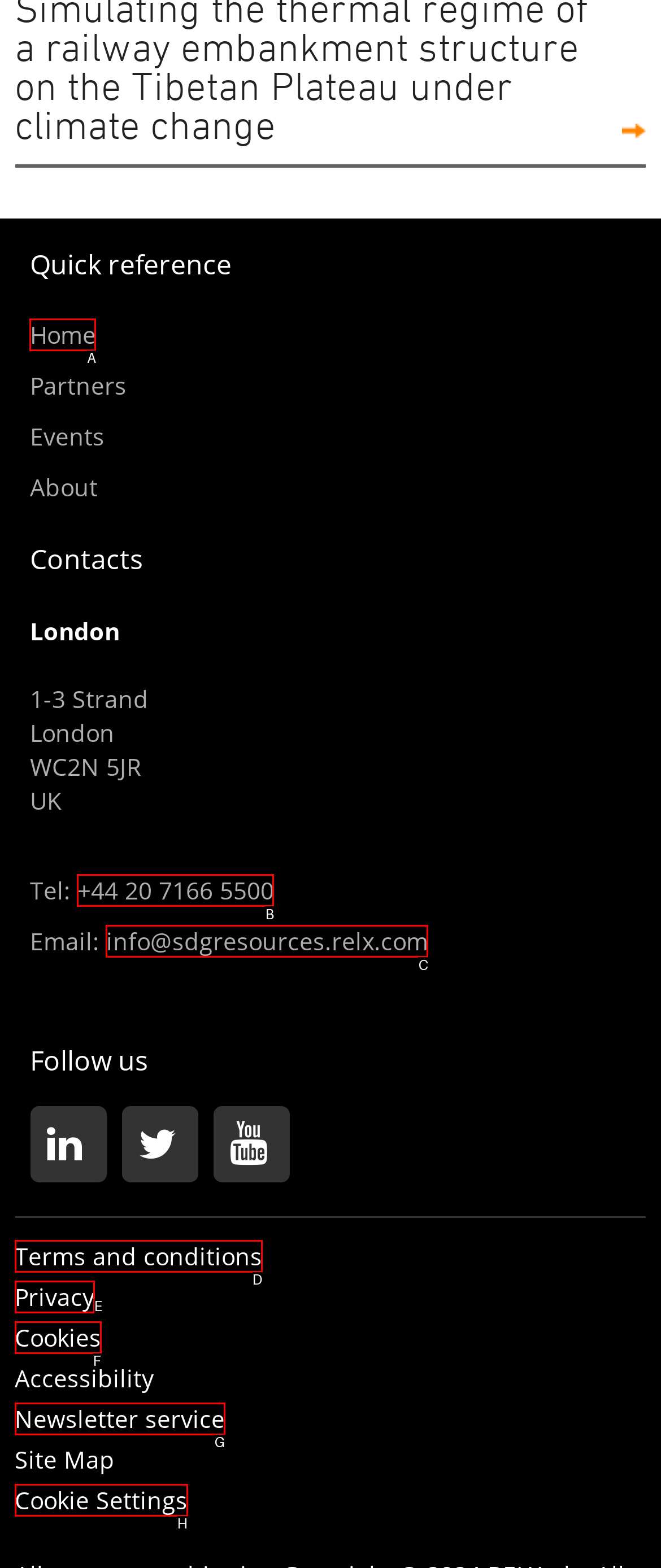Please provide the letter of the UI element that best fits the following description: +44 20 7166 5500
Respond with the letter from the given choices only.

B